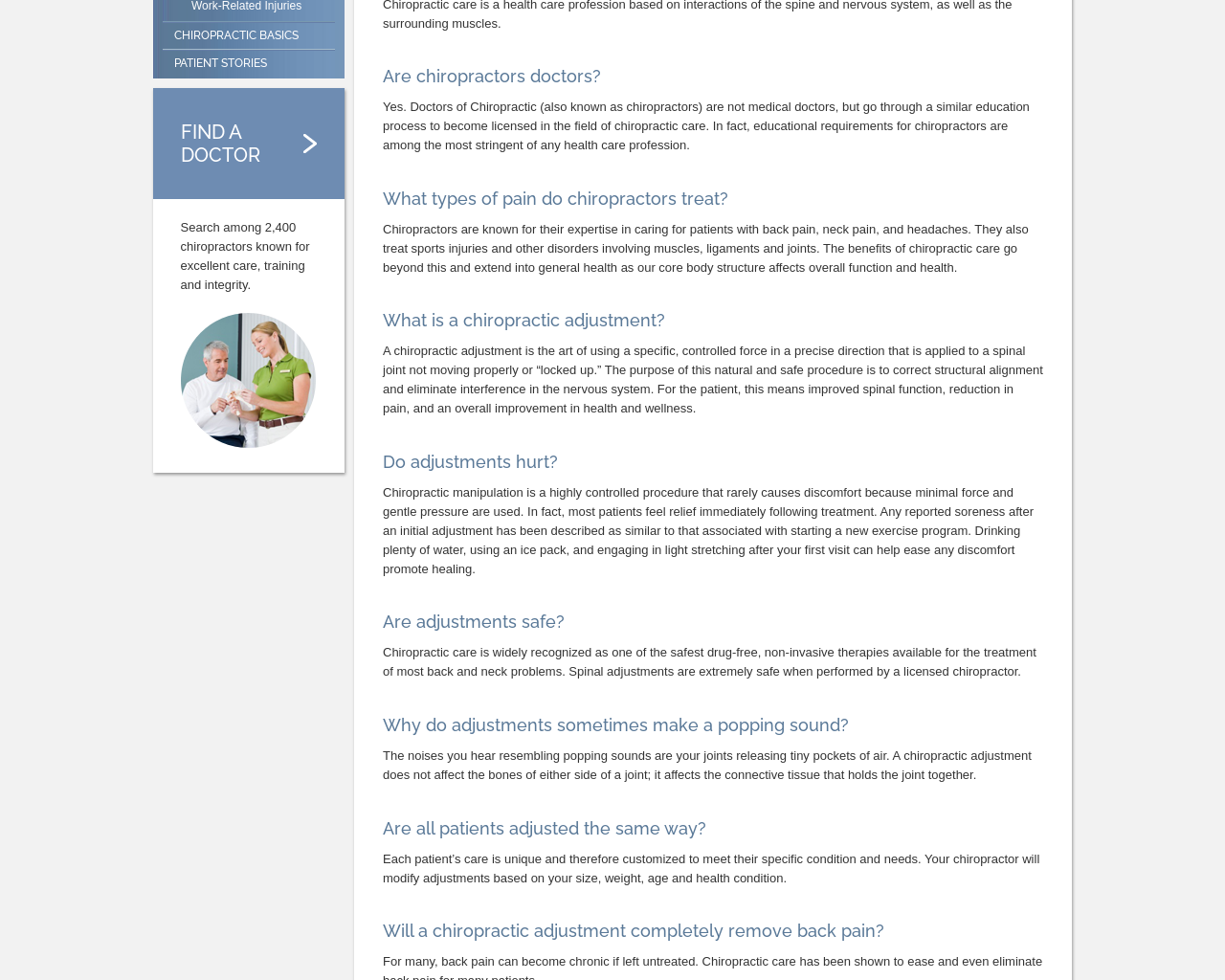From the element description Find a Doctor, predict the bounding box coordinates of the UI element. The coordinates must be specified in the format (top-left x, top-left y, bottom-right x, bottom-right y) and should be within the 0 to 1 range.

[0.125, 0.09, 0.281, 0.203]